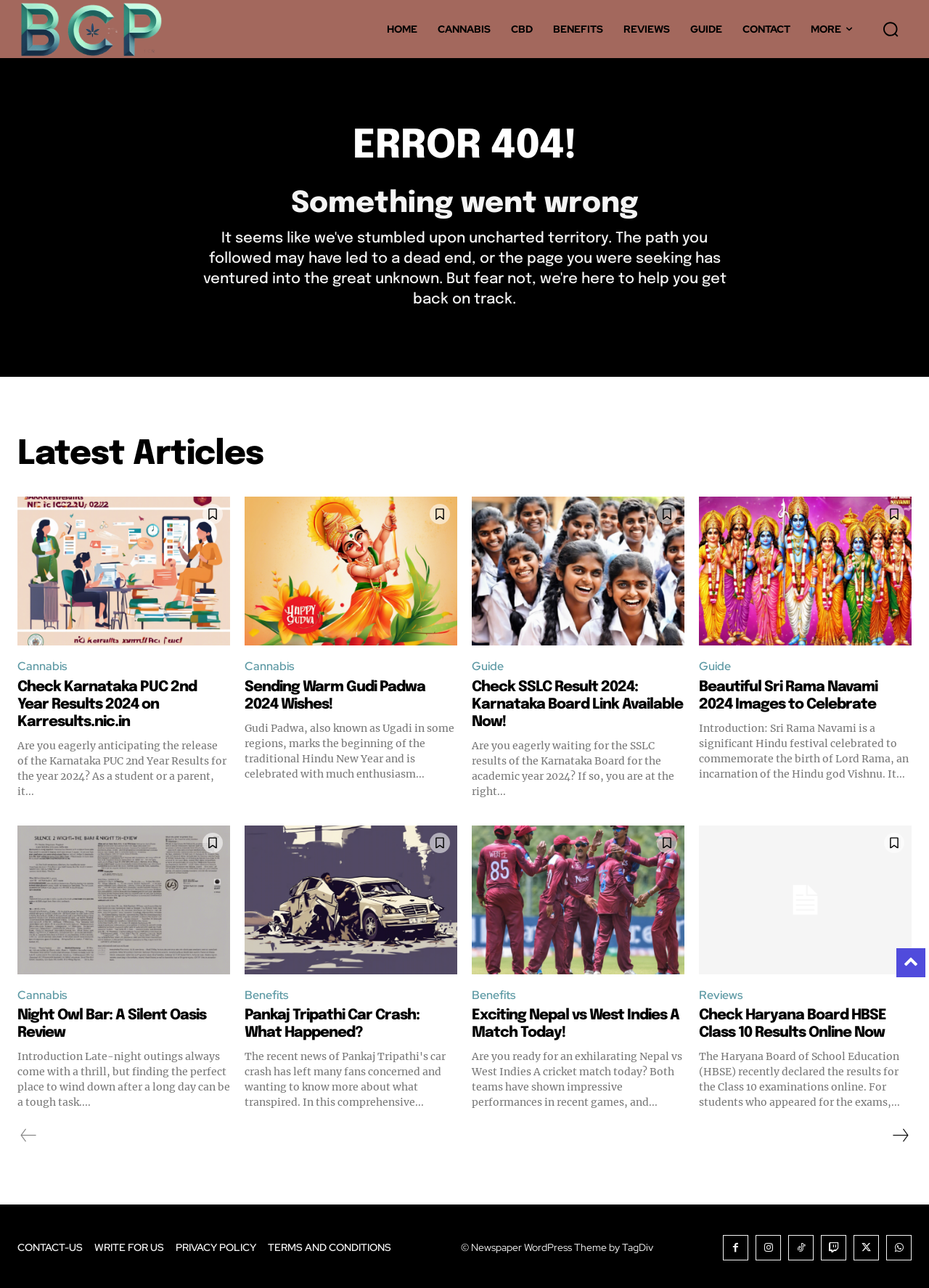Determine the bounding box coordinates for the region that must be clicked to execute the following instruction: "click the HOME link".

[0.406, 0.0, 0.46, 0.045]